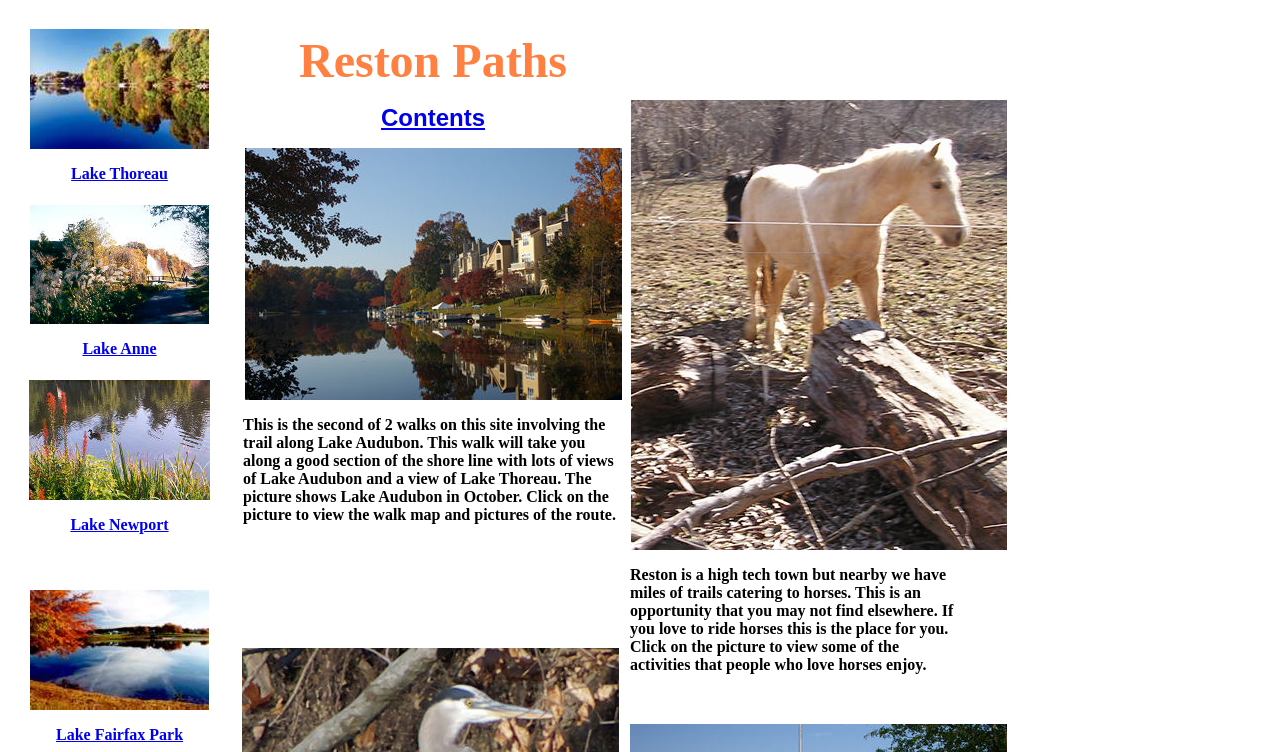Please locate the bounding box coordinates of the element that needs to be clicked to achieve the following instruction: "View the activities that people who love horses enjoy". The coordinates should be four float numbers between 0 and 1, i.e., [left, top, right, bottom].

[0.492, 0.71, 0.787, 0.736]